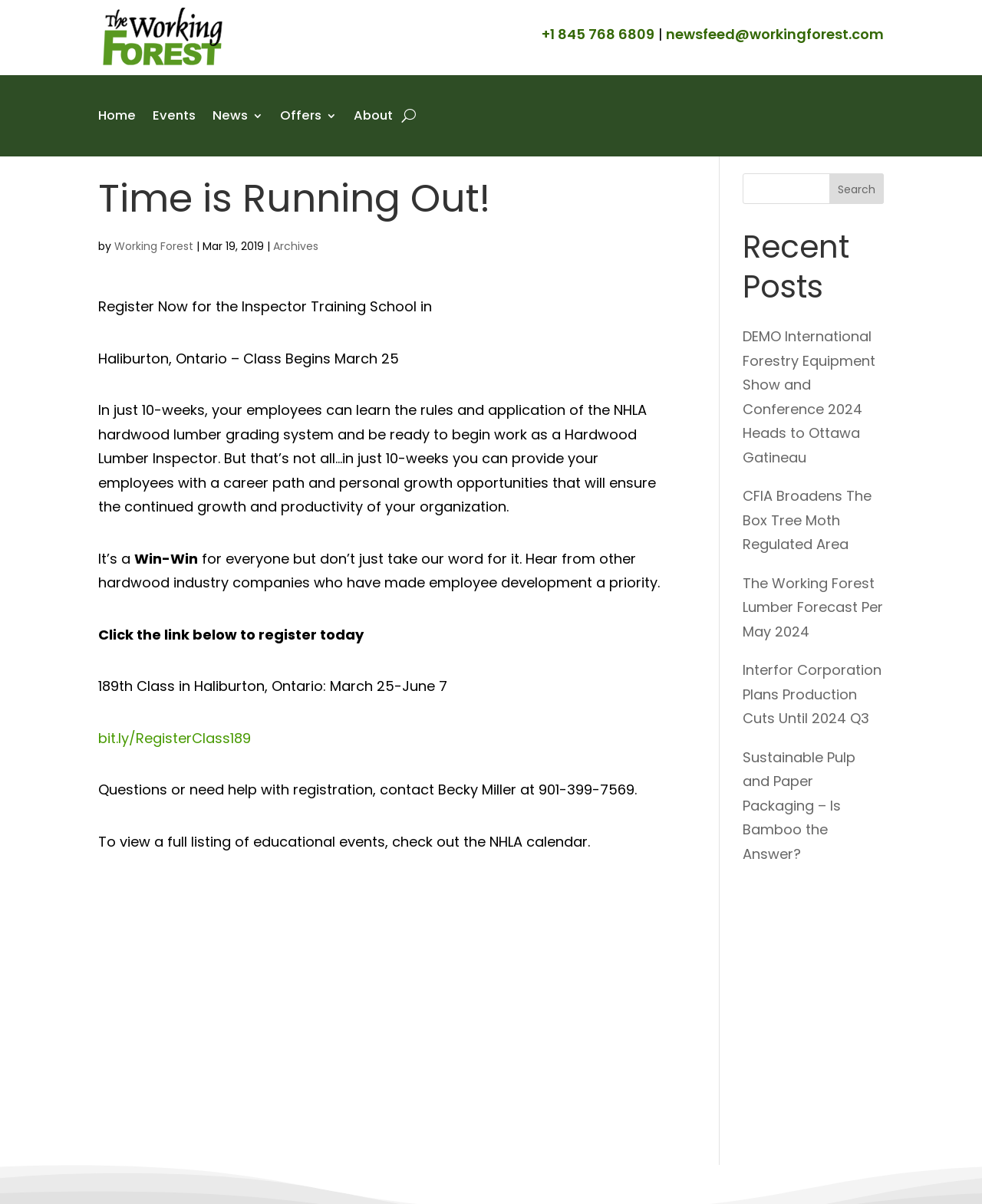Can you look at the image and give a comprehensive answer to the question:
What is the location of the Inspector Training School?

The location of the Inspector Training School can be found in the article section of the webpage, where it is mentioned that the 189th class will be held in Haliburton, Ontario, from March 25 to June 7.